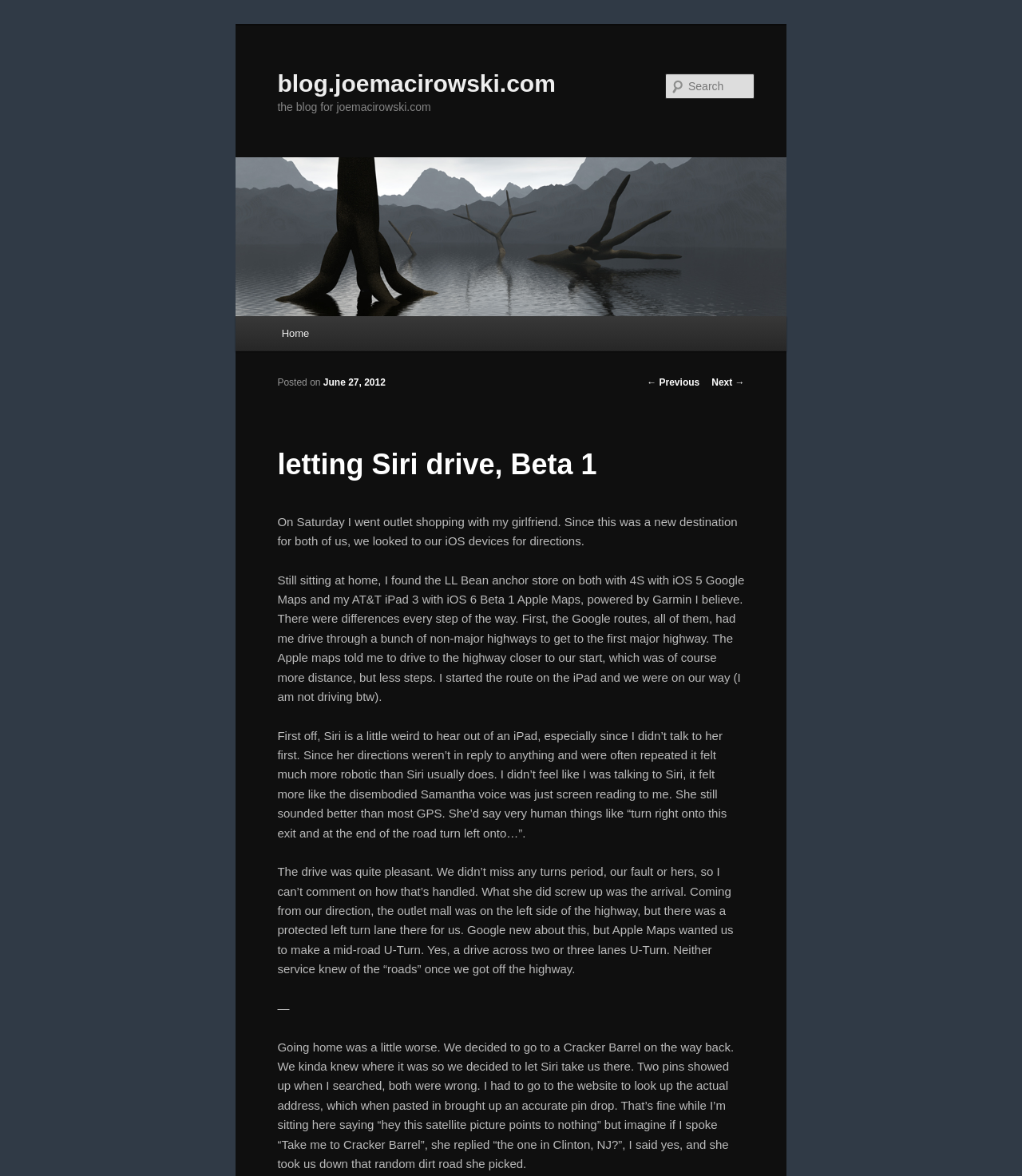Please answer the following question using a single word or phrase: What is the difference between Google Maps and Apple Maps?

Route preferences